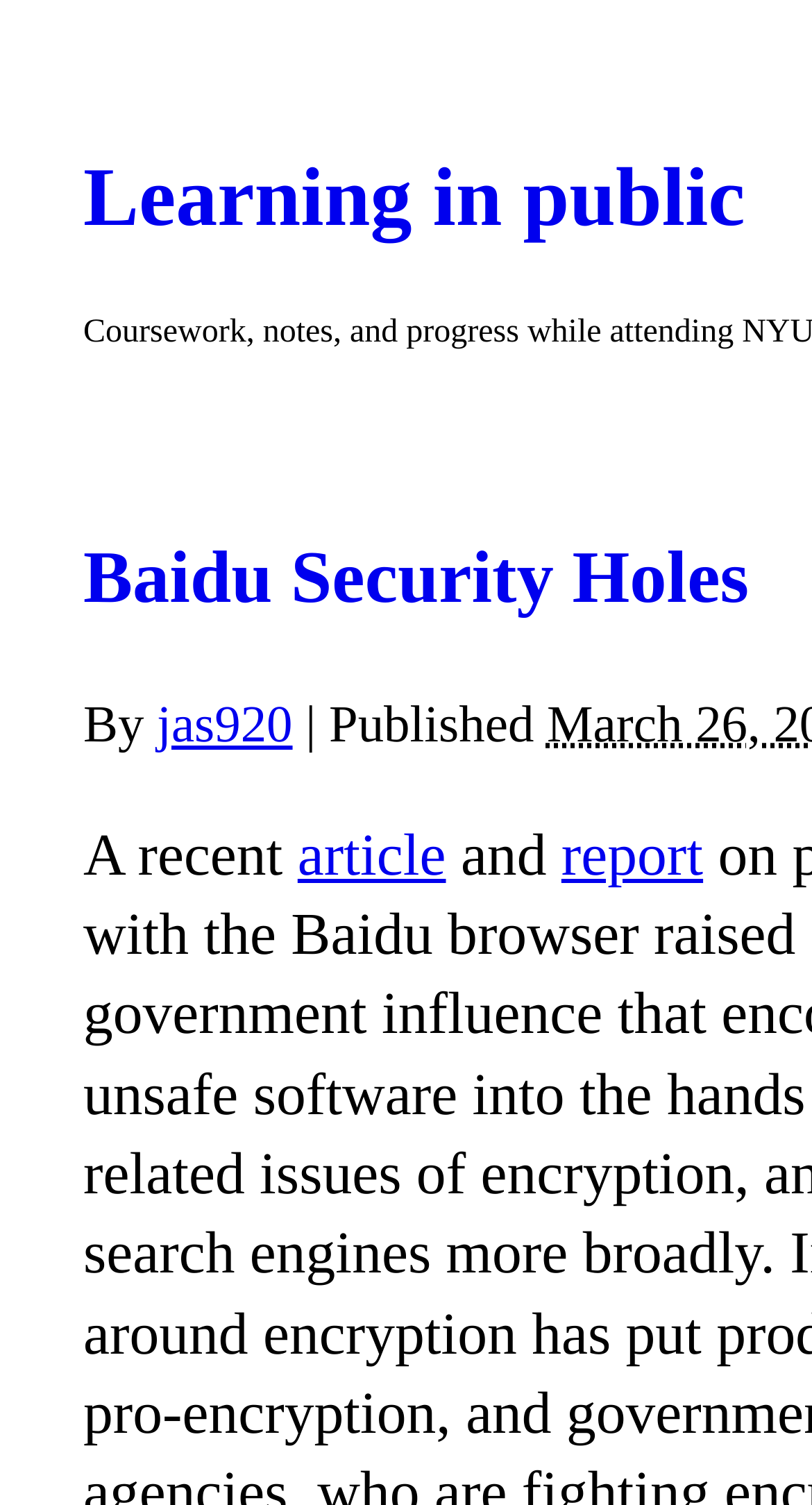Your task is to extract the text of the main heading from the webpage.

Baidu Security Holes